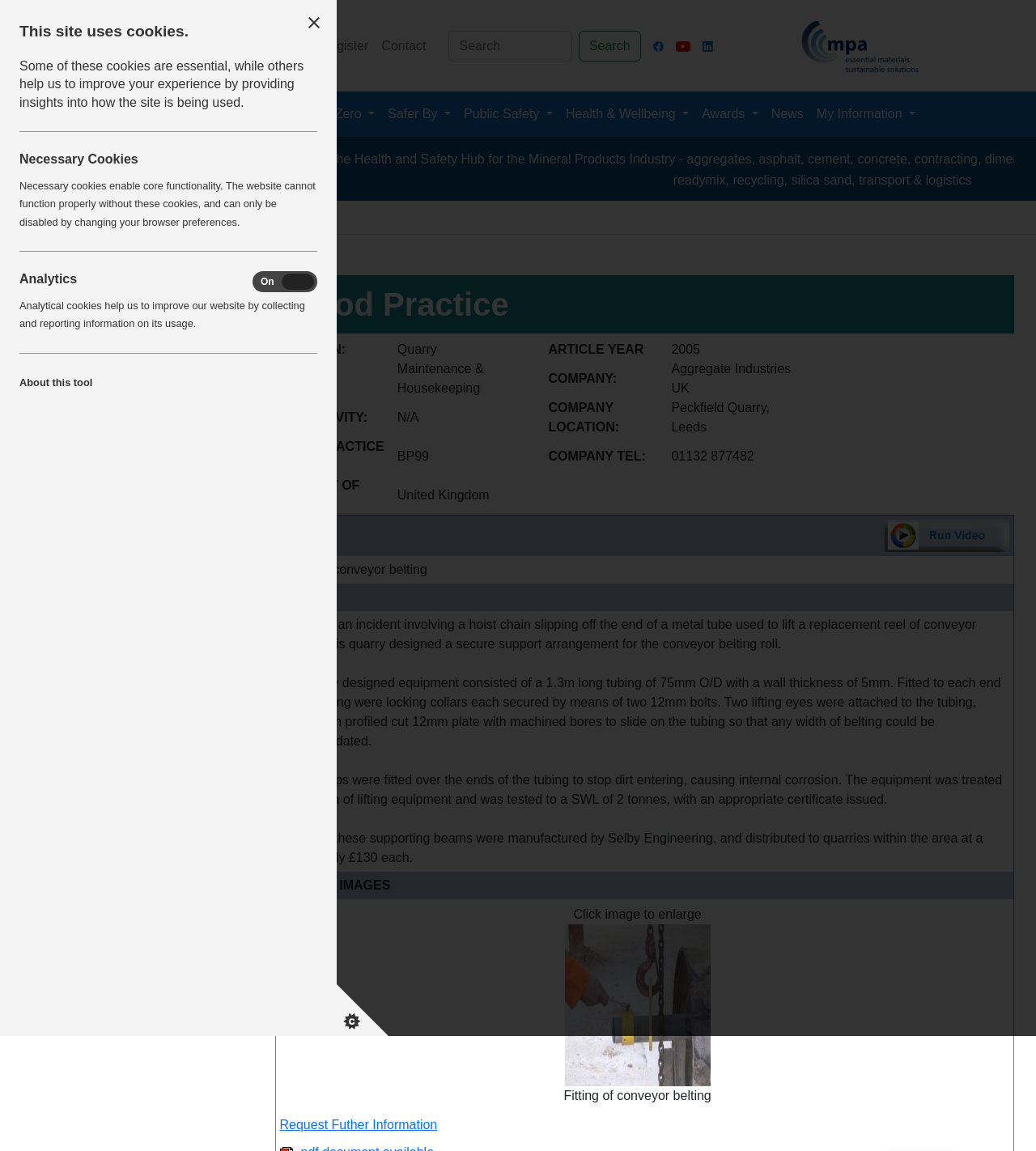Answer succinctly with a single word or phrase:
What is the activity described in the good practice article?

Maintenance & Housekeeping